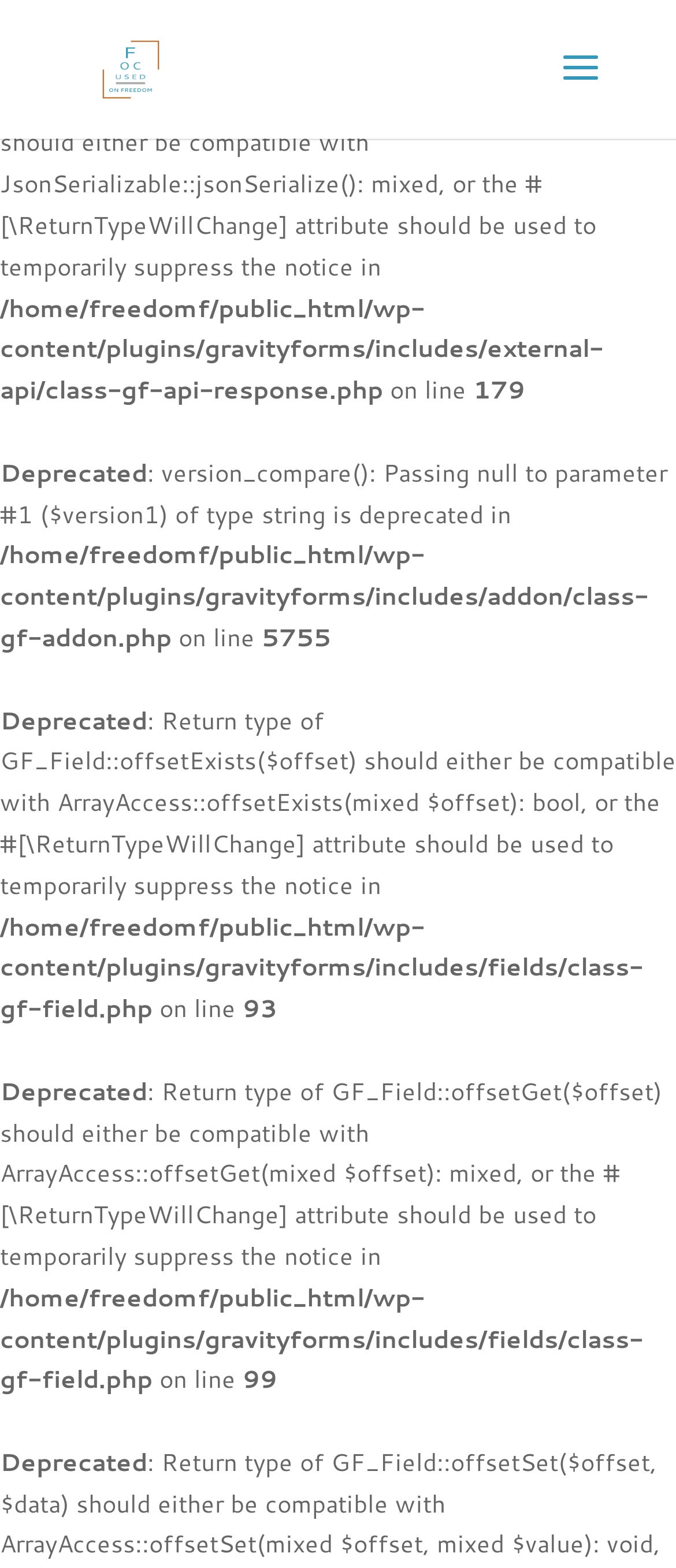Generate a thorough caption detailing the webpage content.

This webpage appears to be a blog post or article with a title "Friday 8/23/19 - Focused on Freedom" at the top. Below the title, there is a link with the same text "Focused on Freedom" accompanied by a small image. 

The majority of the content on the page consists of a list of error messages or warnings, with a total of 6 instances. Each error message is divided into several lines, including a "Deprecated" label, a description of the error, a file path, and a line number. These error messages are stacked vertically, taking up most of the page's content area. The error messages are densely packed, with minimal spacing between them.

The meta description mentions something about finishing the week strong, children going back to school, and encouraging others through gifts and talents, but this content is not directly visible on the webpage. It's possible that this text is related to the blog post's content, but it's not immediately apparent from the accessibility tree.